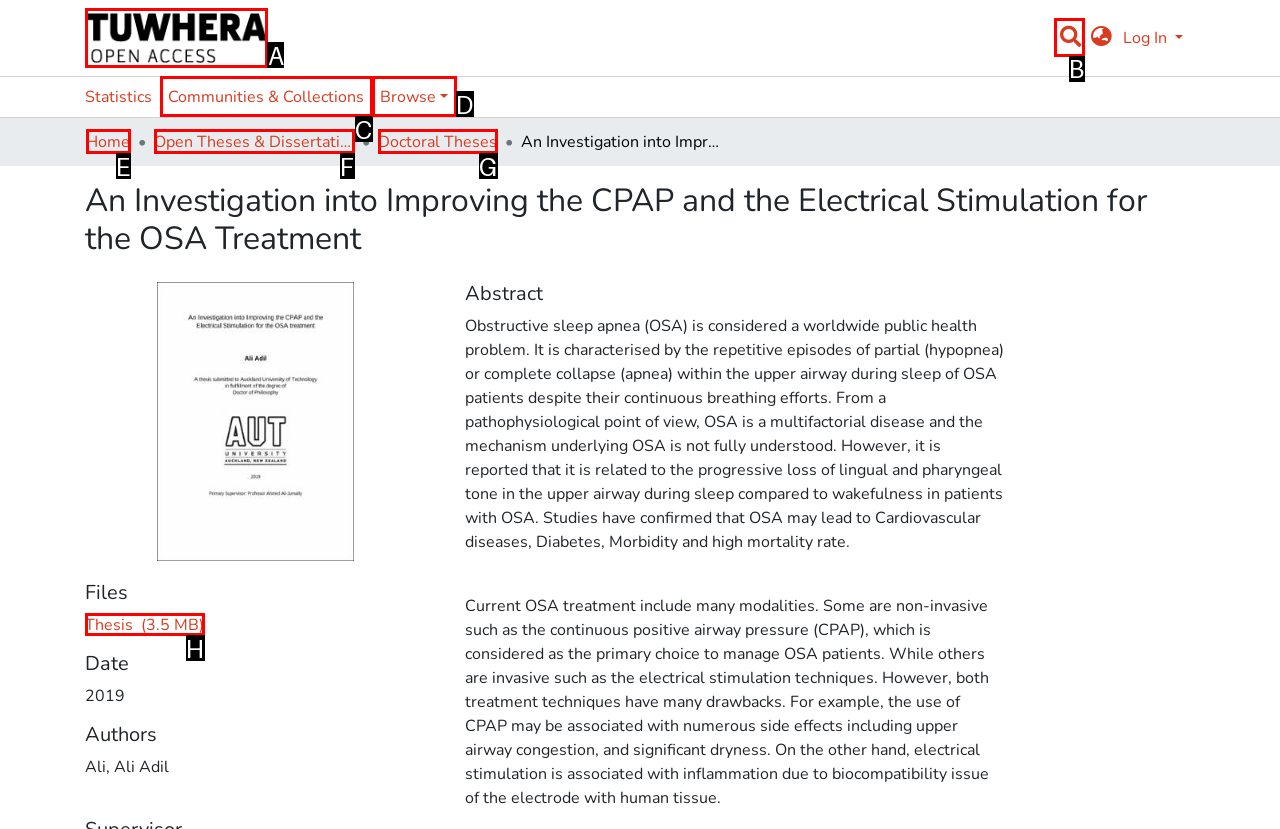Select the appropriate HTML element that needs to be clicked to finish the task: Search for a thesis
Reply with the letter of the chosen option.

B